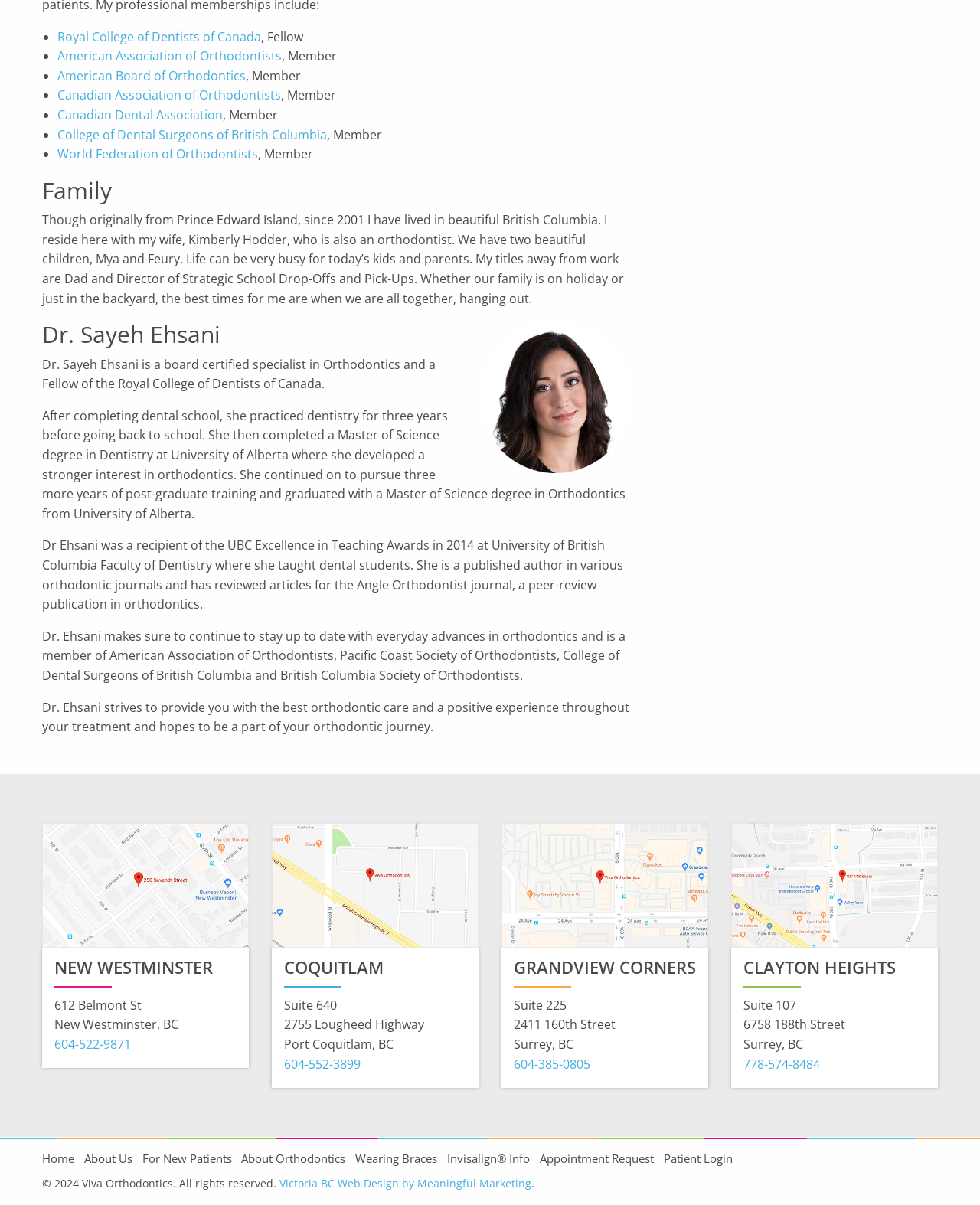Please identify the bounding box coordinates for the region that you need to click to follow this instruction: "Read the 'To wrap up 2015 I was super chuffed to get my EUCW Snakes and Ladders certificate from Martin (IK2RMZ/DL1GBZ). This has been a great activity for me as a QRPer as I can compete on an equal footing with QRO Ops. Check out EUCW Snakes & Ladders.' article".

None